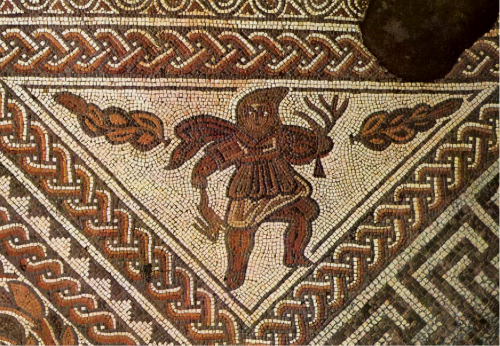What is characteristic of Roman villa decor?
Please look at the screenshot and answer in one word or a short phrase.

intricate geometric patterns